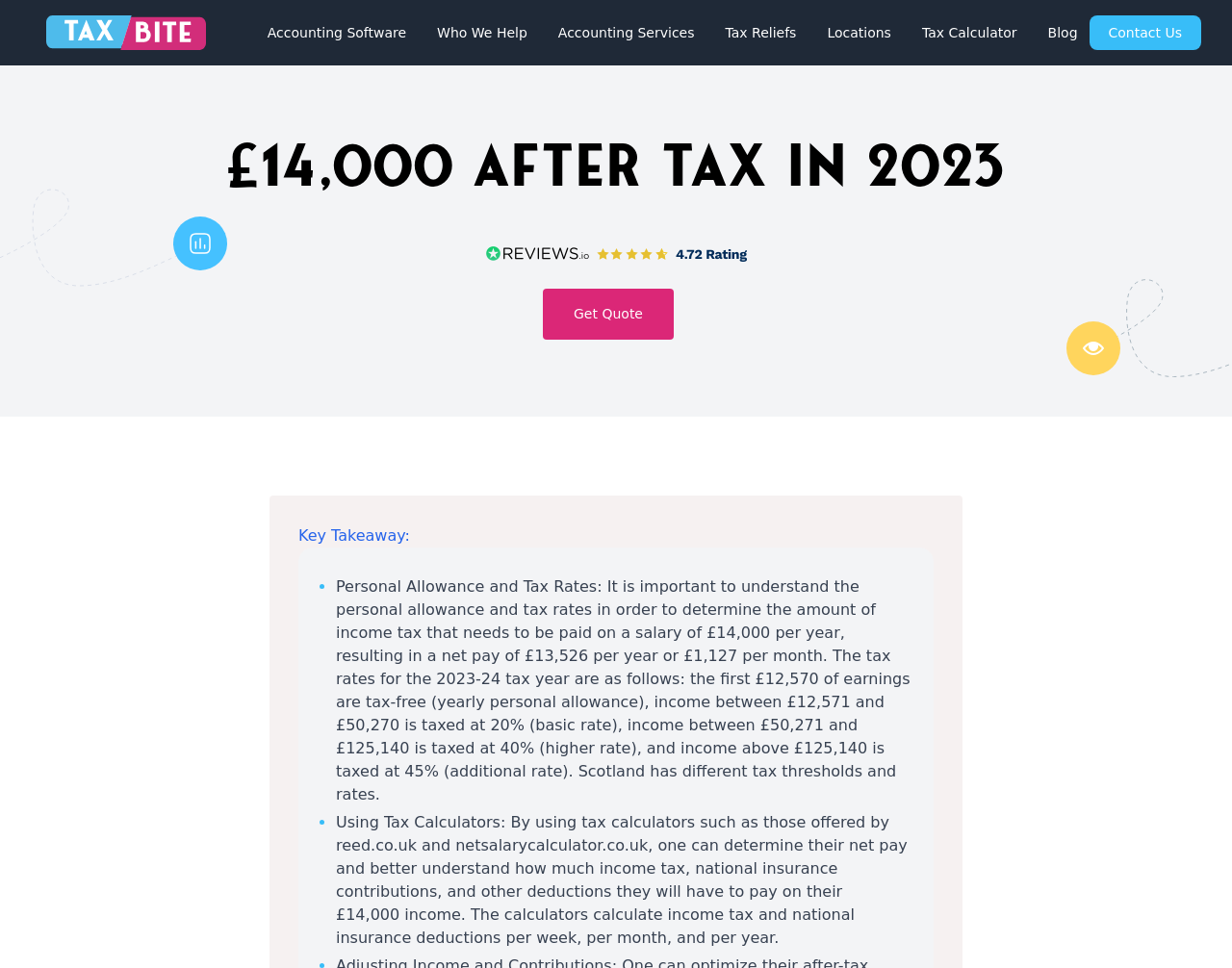Create a detailed summary of all the visual and textual information on the webpage.

This webpage is about understanding income tax and its impact on take-home pay, specifically for a UK resident with a salary of £14,000 per year. At the top left corner, there is a Taxbite logo, which is a link. Next to it, there are several links to different sections of the website, including "Accounting Software", "Who We Help", "Accounting Services", "Tax Reliefs", "Locations", "Tax Calculator", "Blog", and "Contact Us". 

Below the navigation links, there is a heading that reads "£14,000 After Tax In 2023". On the right side of the heading, there is an image. Underneath the heading, there is a call-to-action link "Get Quote" and a non-descriptive text element. 

The main content of the webpage is divided into two sections, each marked with a bullet point. The first section explains the personal allowance and tax rates for the 2023-24 tax year, including the different tax brackets and rates. The second section discusses the use of tax calculators to determine net pay and understand income tax, national insurance contributions, and other deductions.